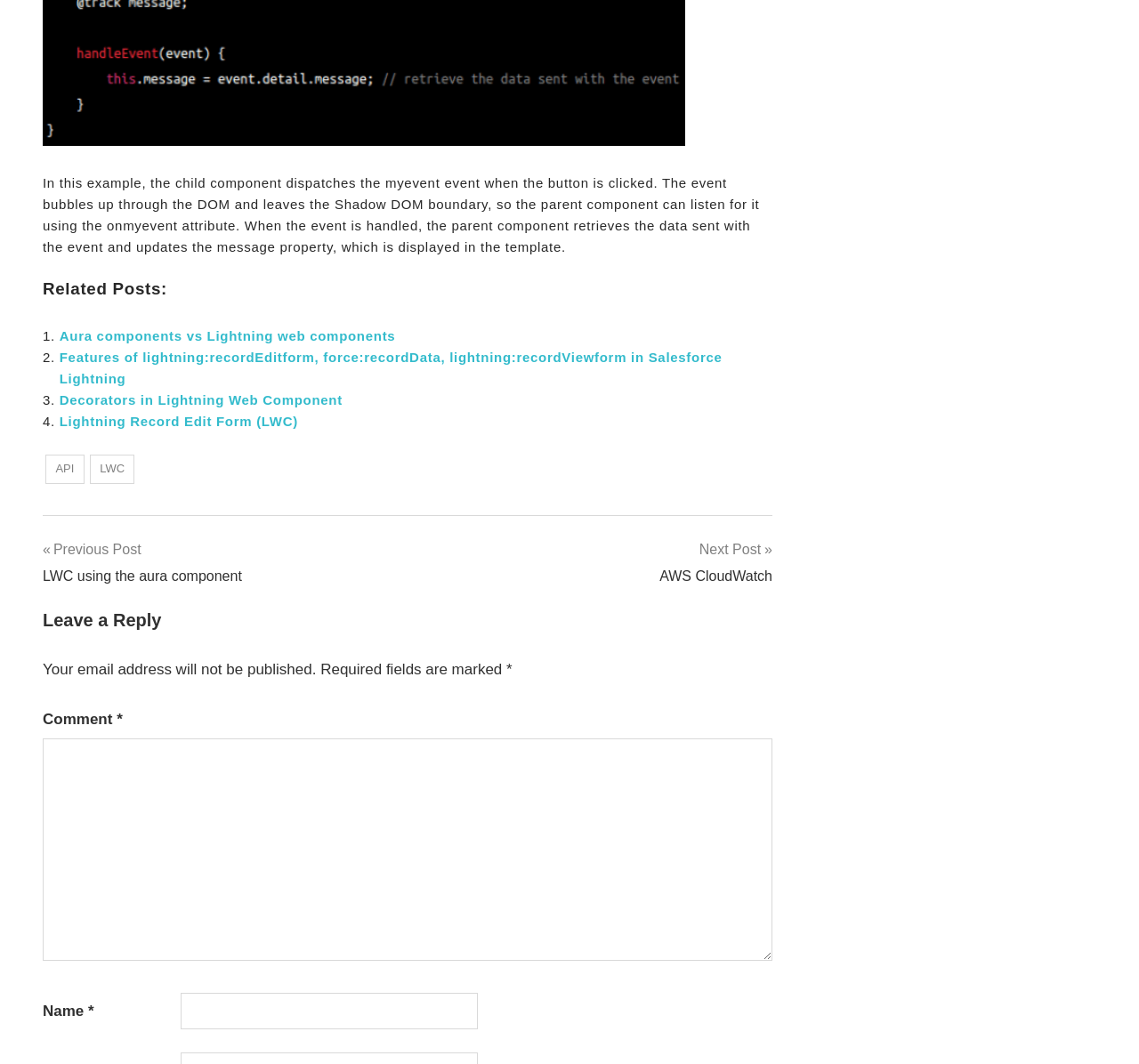Provide a thorough and detailed response to the question by examining the image: 
What is the footer section for?

The footer section contains links to 'API' and 'LWC', indicating that this section provides quick access to related resources or documentation for API and LWC.